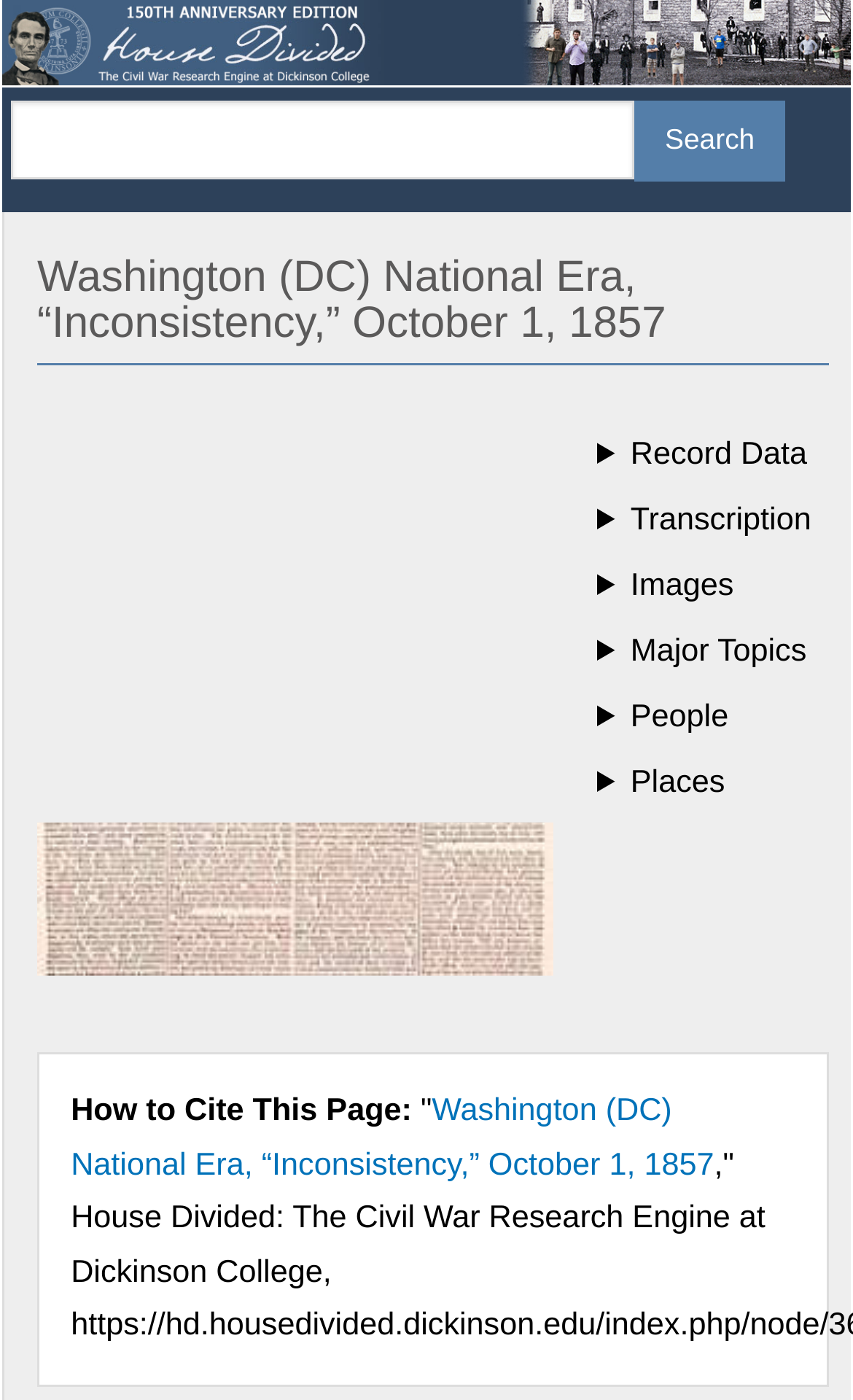Identify the bounding box coordinates of the area you need to click to perform the following instruction: "Favorite this page".

None